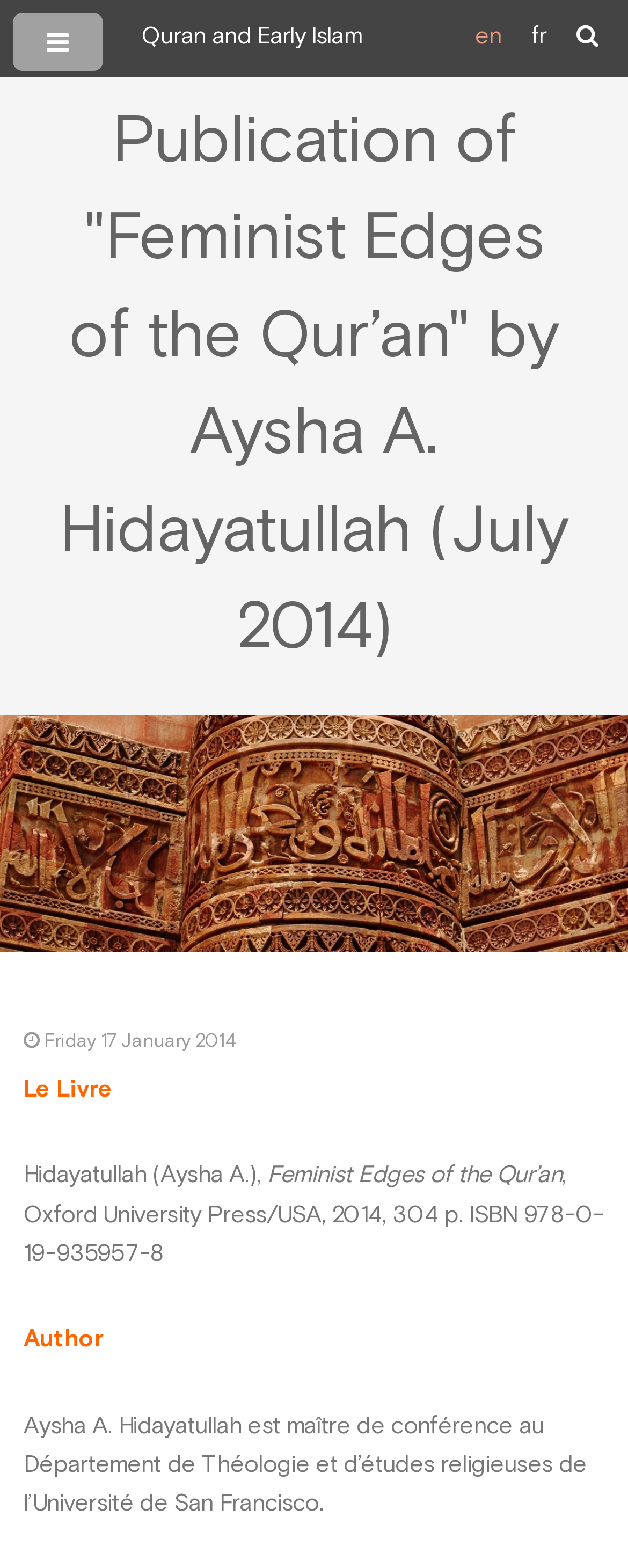What is the author's position? Please answer the question using a single word or phrase based on the image.

Maître de conférence